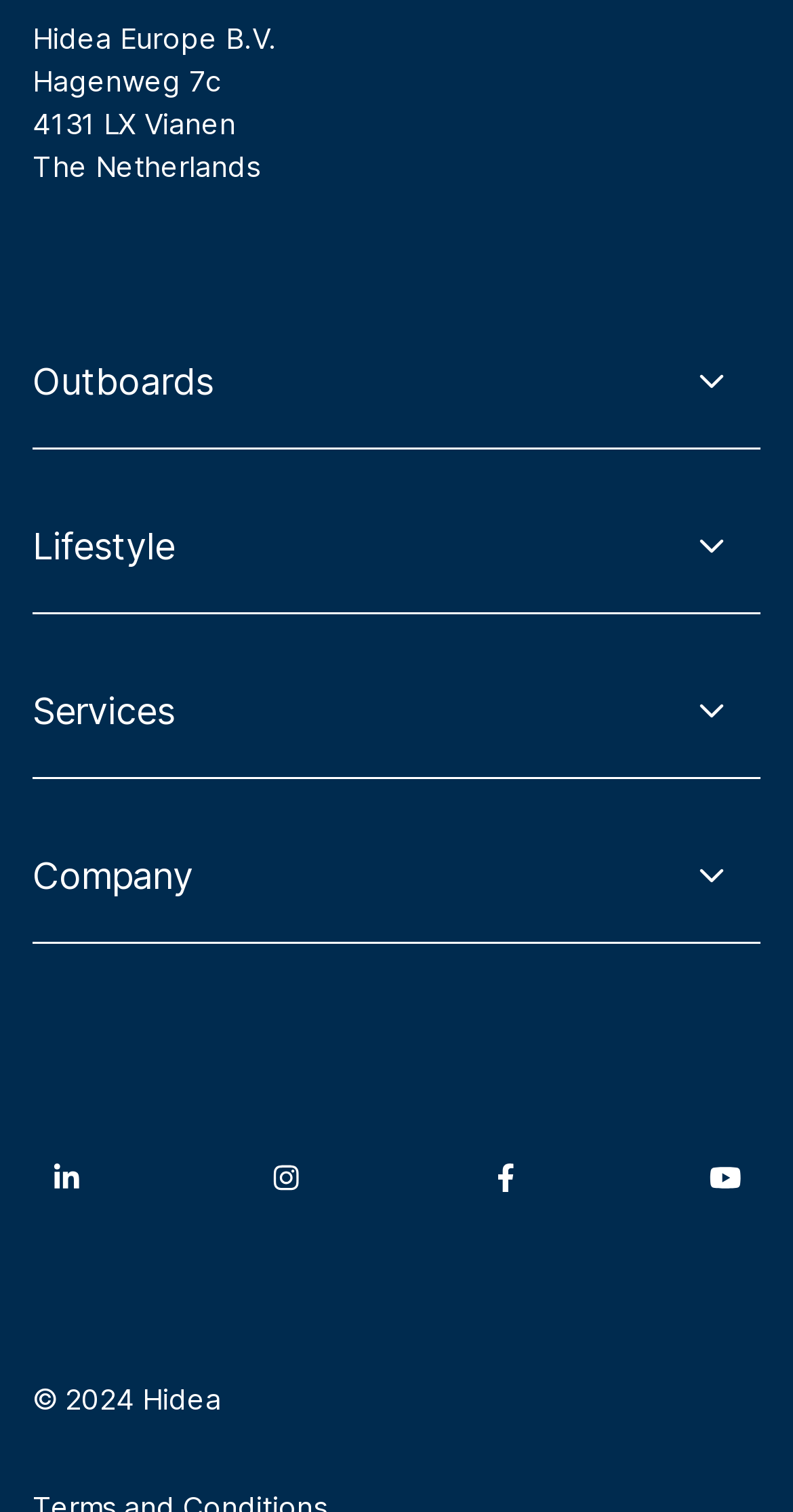Given the content of the image, can you provide a detailed answer to the question?
How many links are present in the footer section?

The footer section is located at the bottom of the webpage and contains links to 'Outboards', 'Lifestyle', 'Services', and 'Company', which are four in total.